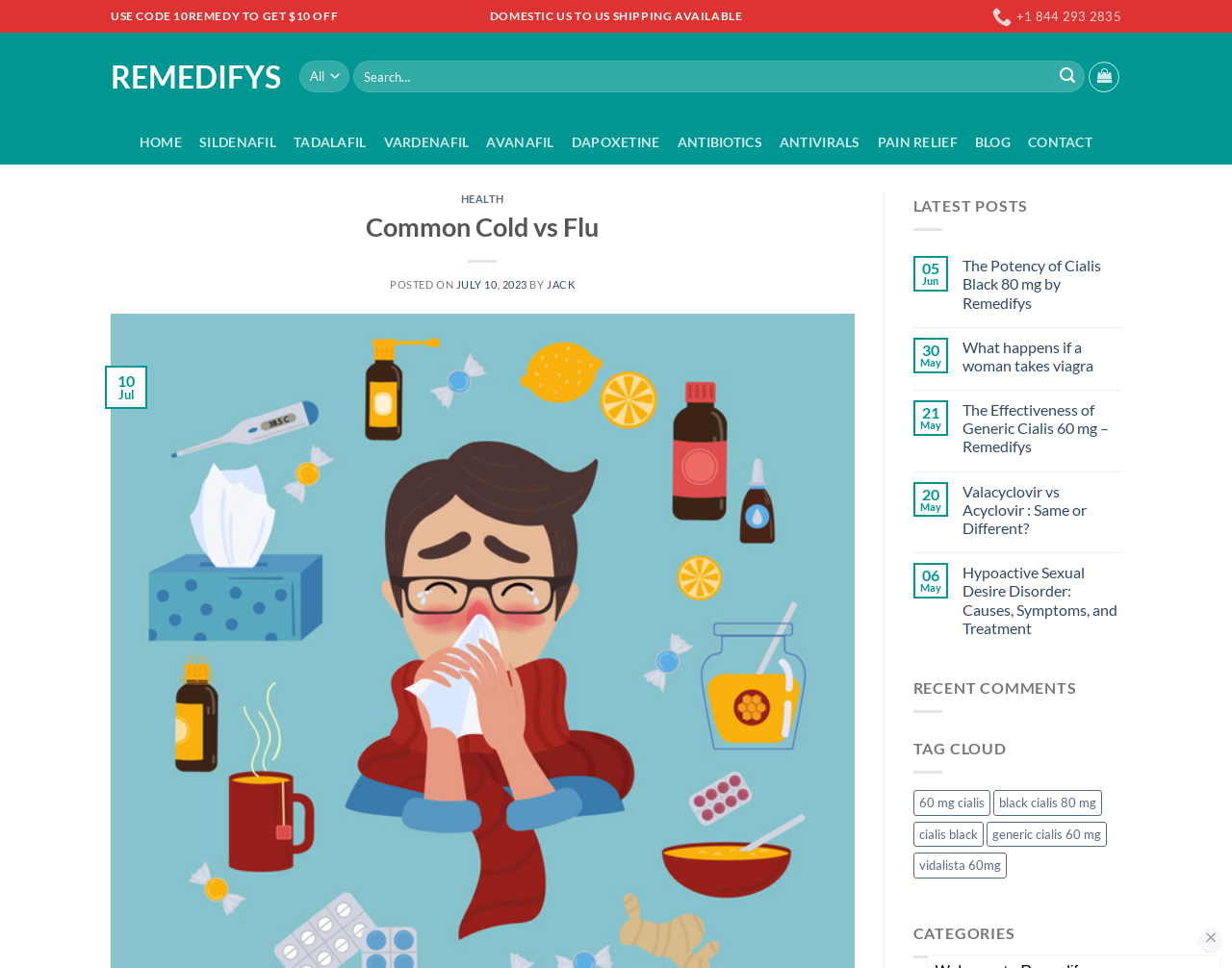Could you indicate the bounding box coordinates of the region to click in order to complete this instruction: "Read the blog".

[0.791, 0.124, 0.82, 0.17]